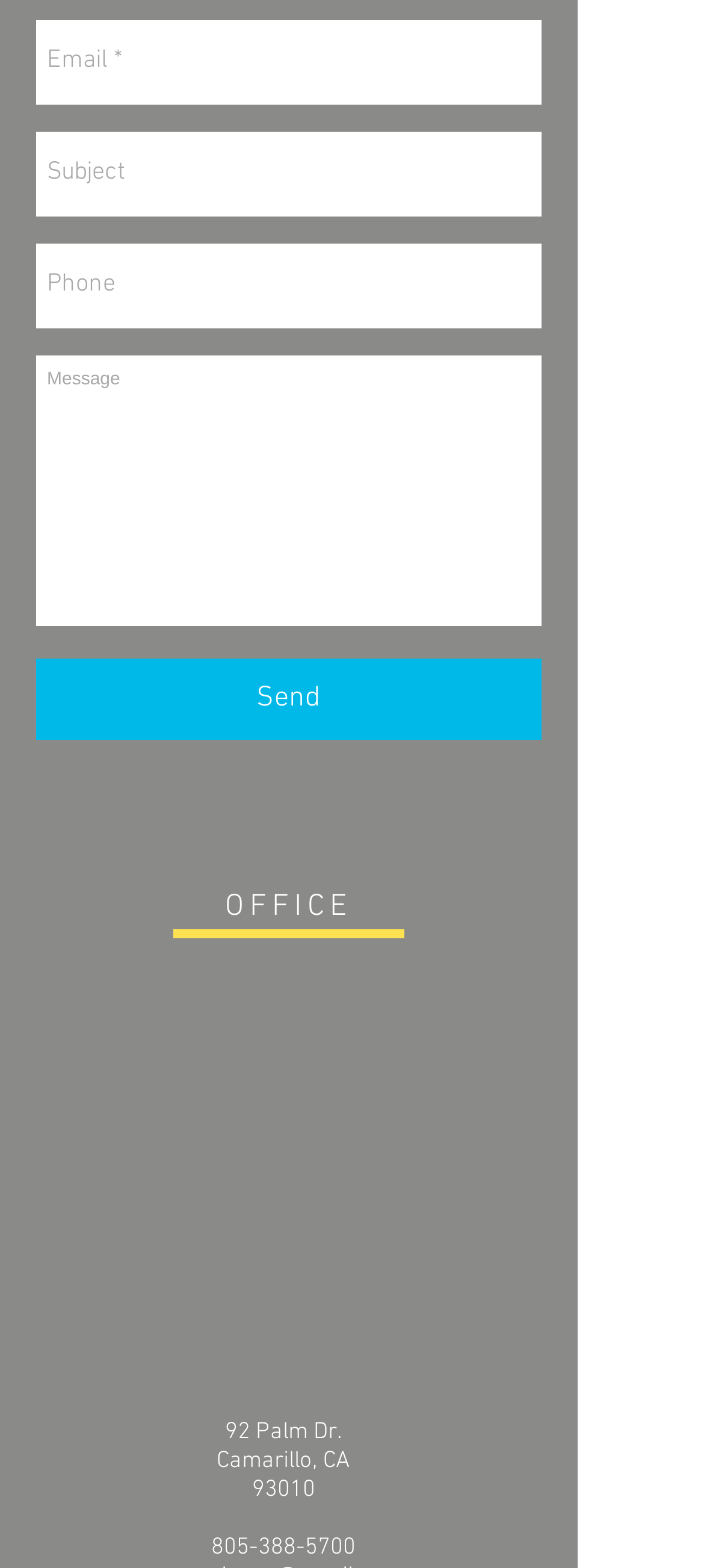What is the phone number to contact the office?
Please provide a comprehensive answer based on the visual information in the image.

I found a link element with the phone number '805-388-5700', which is likely the contact number for the office.